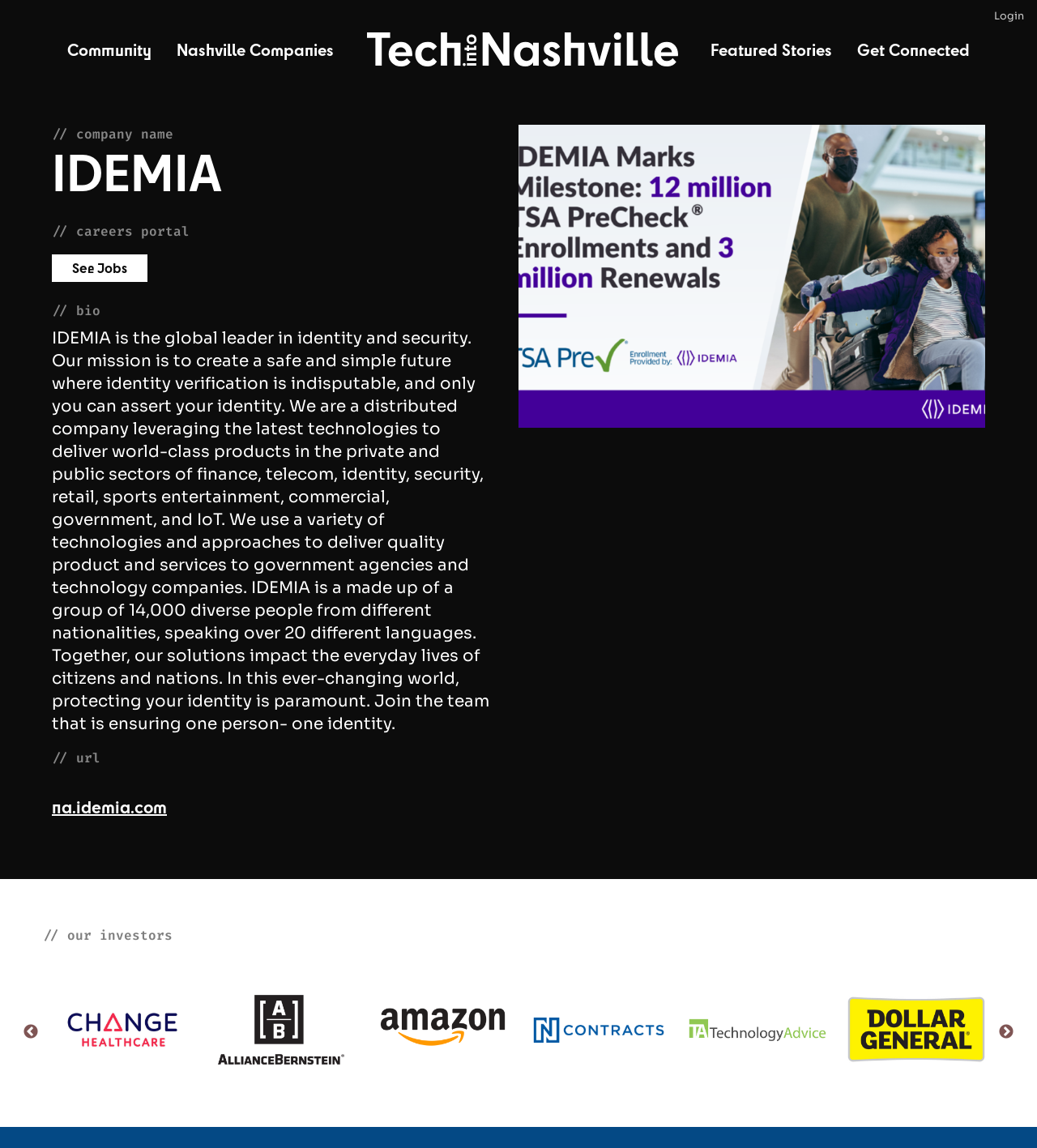How many links are there in the top navigation bar?
Using the information from the image, answer the question thoroughly.

The top navigation bar contains links 'Login', 'Community', 'Nashville Companies', 'Featured Stories', and 'Get Connected' located at [0.959, 0.008, 0.988, 0.02], [0.053, 0.013, 0.158, 0.073], [0.158, 0.013, 0.334, 0.073], [0.674, 0.013, 0.815, 0.073], and [0.815, 0.013, 0.947, 0.073] respectively.